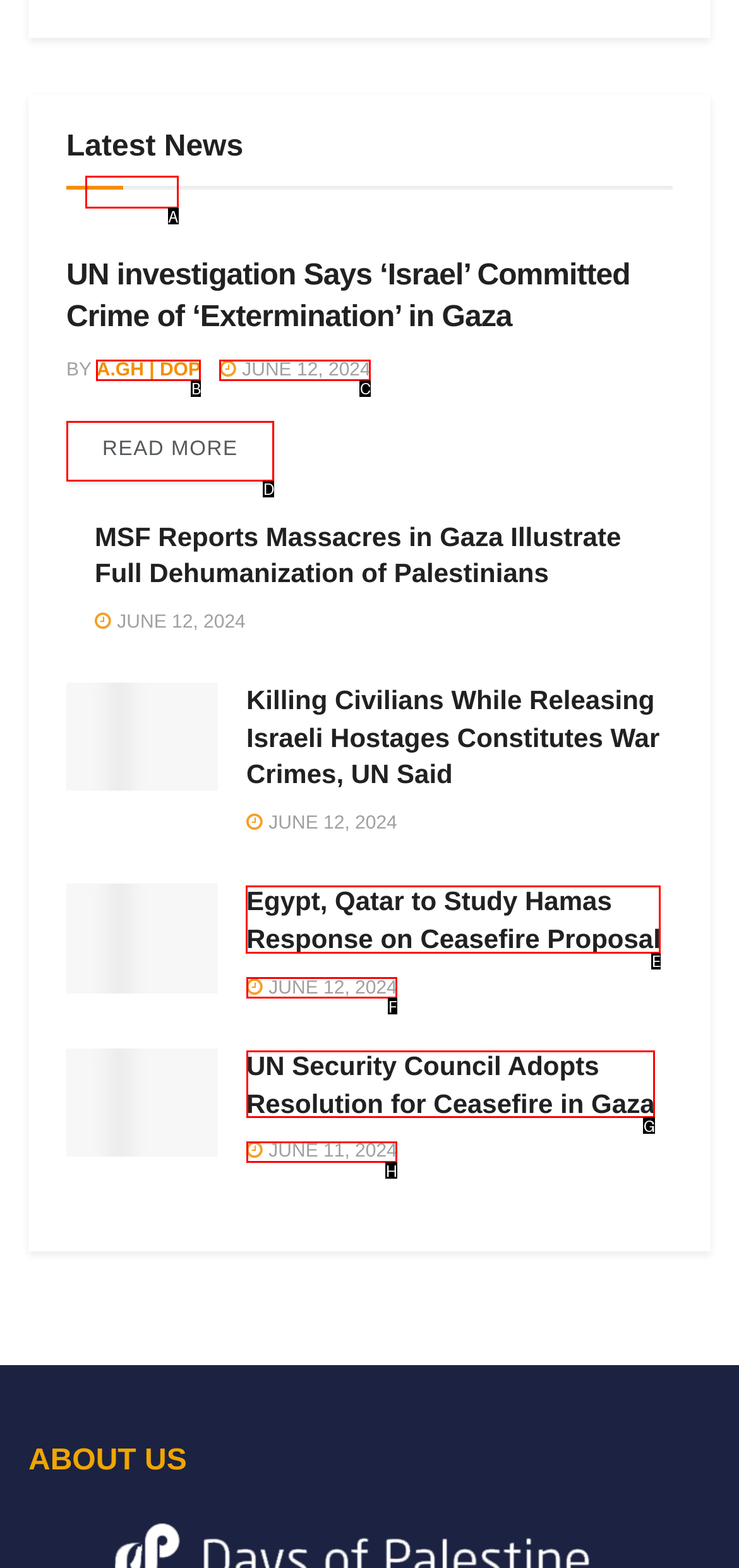Which HTML element should be clicked to complete the following task: Learn more about Hamas Rejects Latest Israeli Offer?
Answer with the letter corresponding to the correct choice.

E